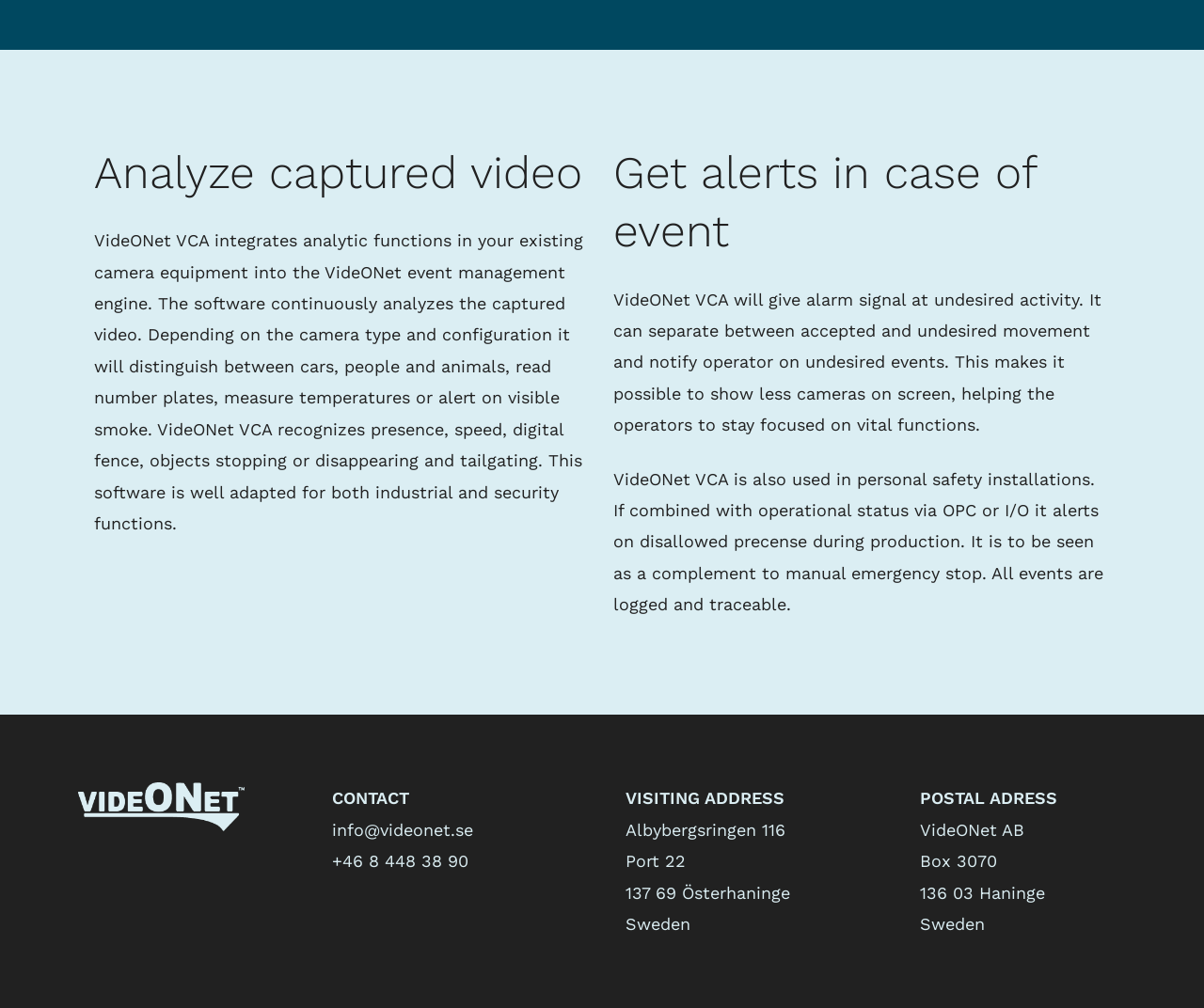Predict the bounding box coordinates of the UI element that matches this description: "info@videonet.se". The coordinates should be in the format [left, top, right, bottom] with each value between 0 and 1.

[0.275, 0.813, 0.393, 0.833]